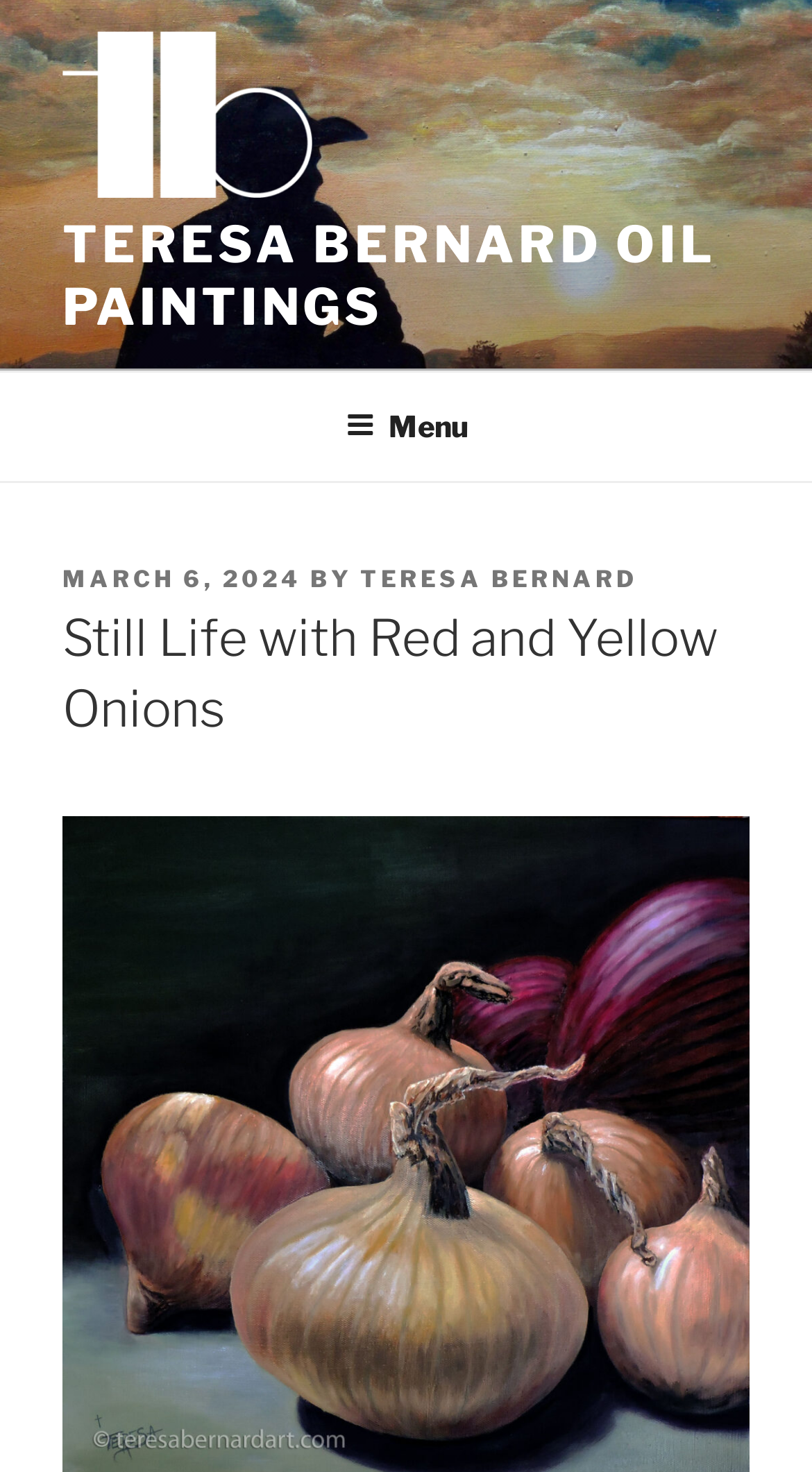What type of canvas is used for the painting?
Can you provide a detailed and comprehensive answer to the question?

I inferred the answer by understanding the context of the webpage, which is about a painting, and the meta description mentions 'gallery wrap canvas' as the material used for the painting.